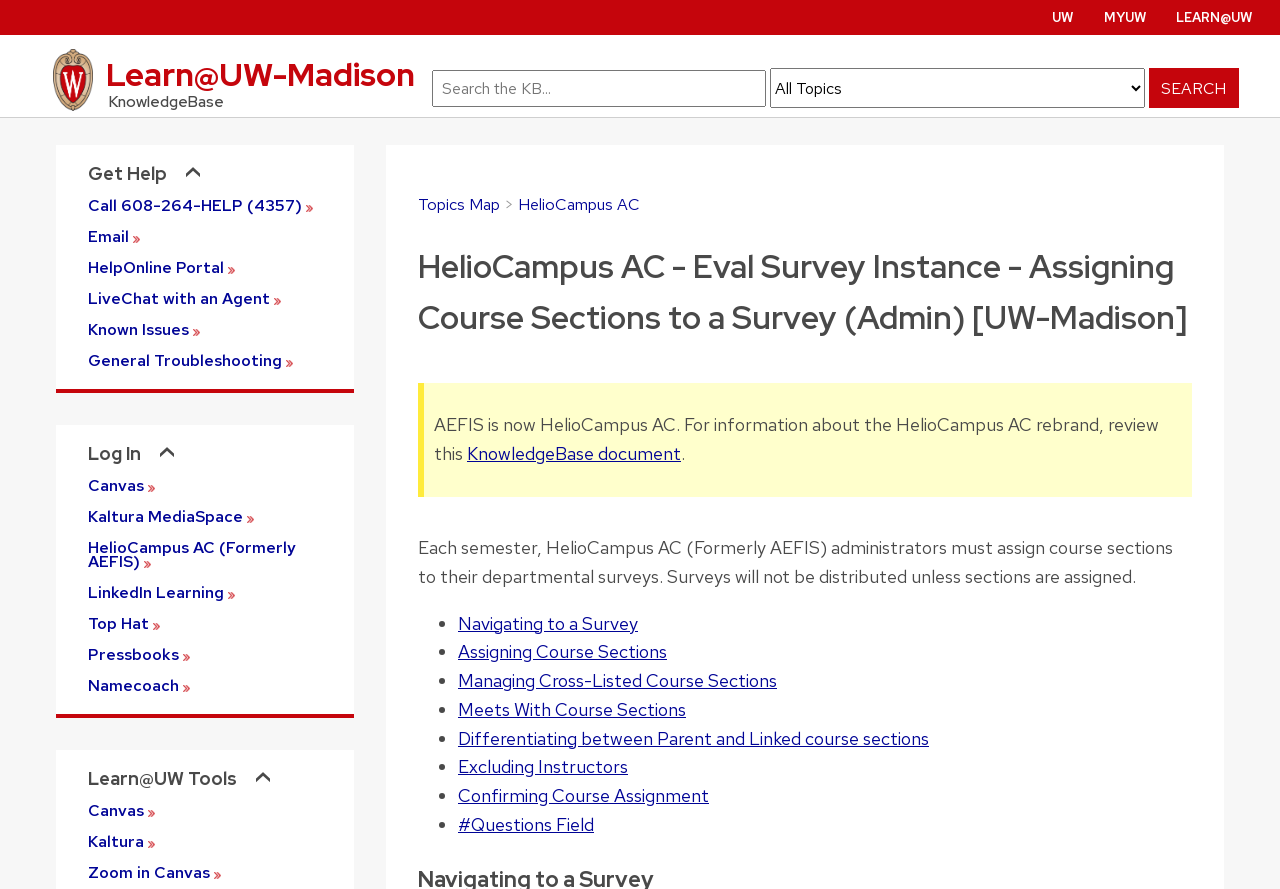Determine the bounding box coordinates of the area to click in order to meet this instruction: "Click on Learn@UW-Madison Knowledgebase".

[0.031, 0.055, 0.325, 0.126]